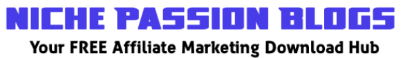Provide your answer in a single word or phrase: 
What is the purpose of the website?

affiliate marketing